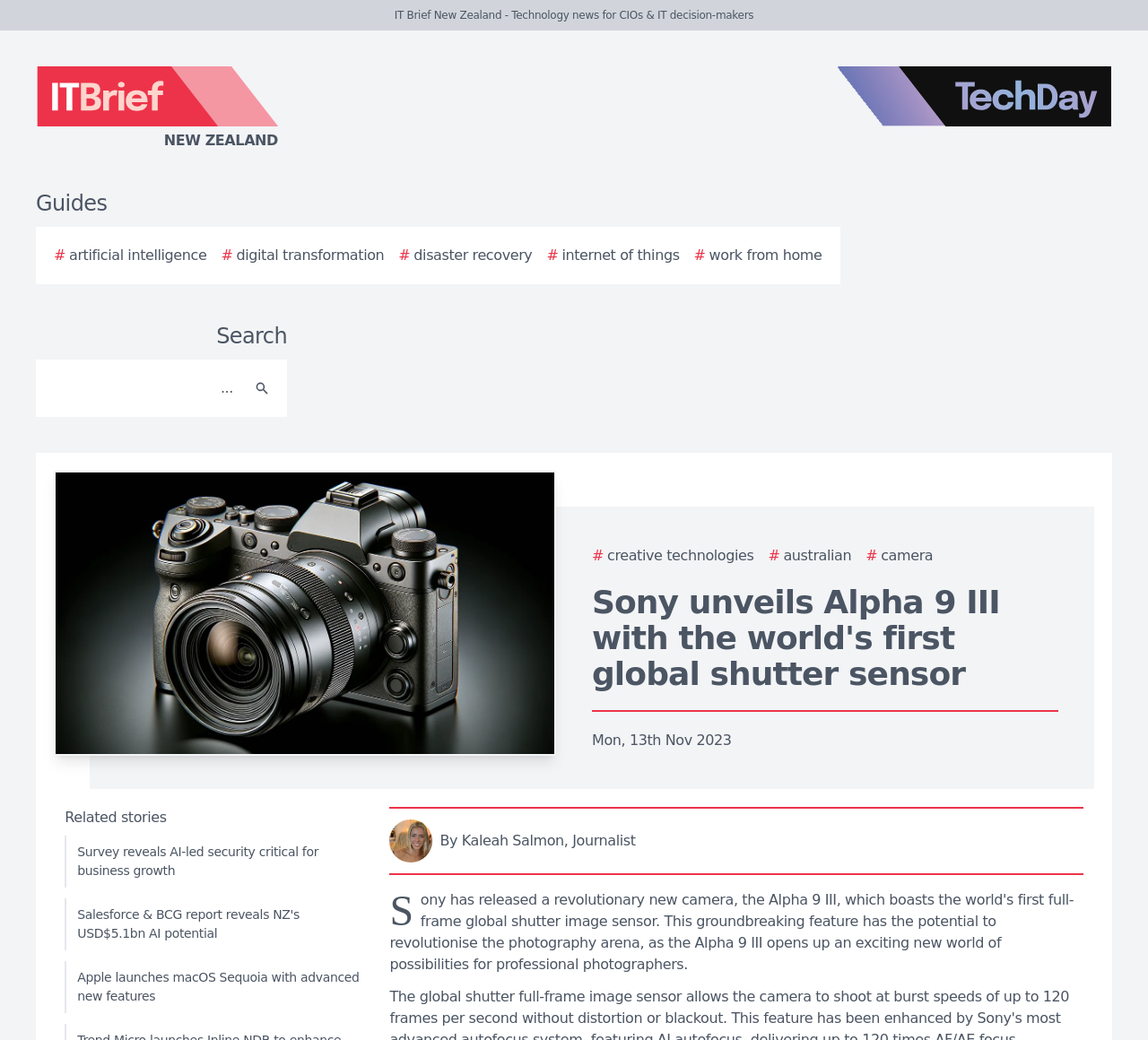What is the topic of the article?
Please answer the question with as much detail as possible using the screenshot.

I found the answer by reading the main heading of the webpage, which states 'Sony unveils Alpha 9 III with the world's first global shutter sensor'.